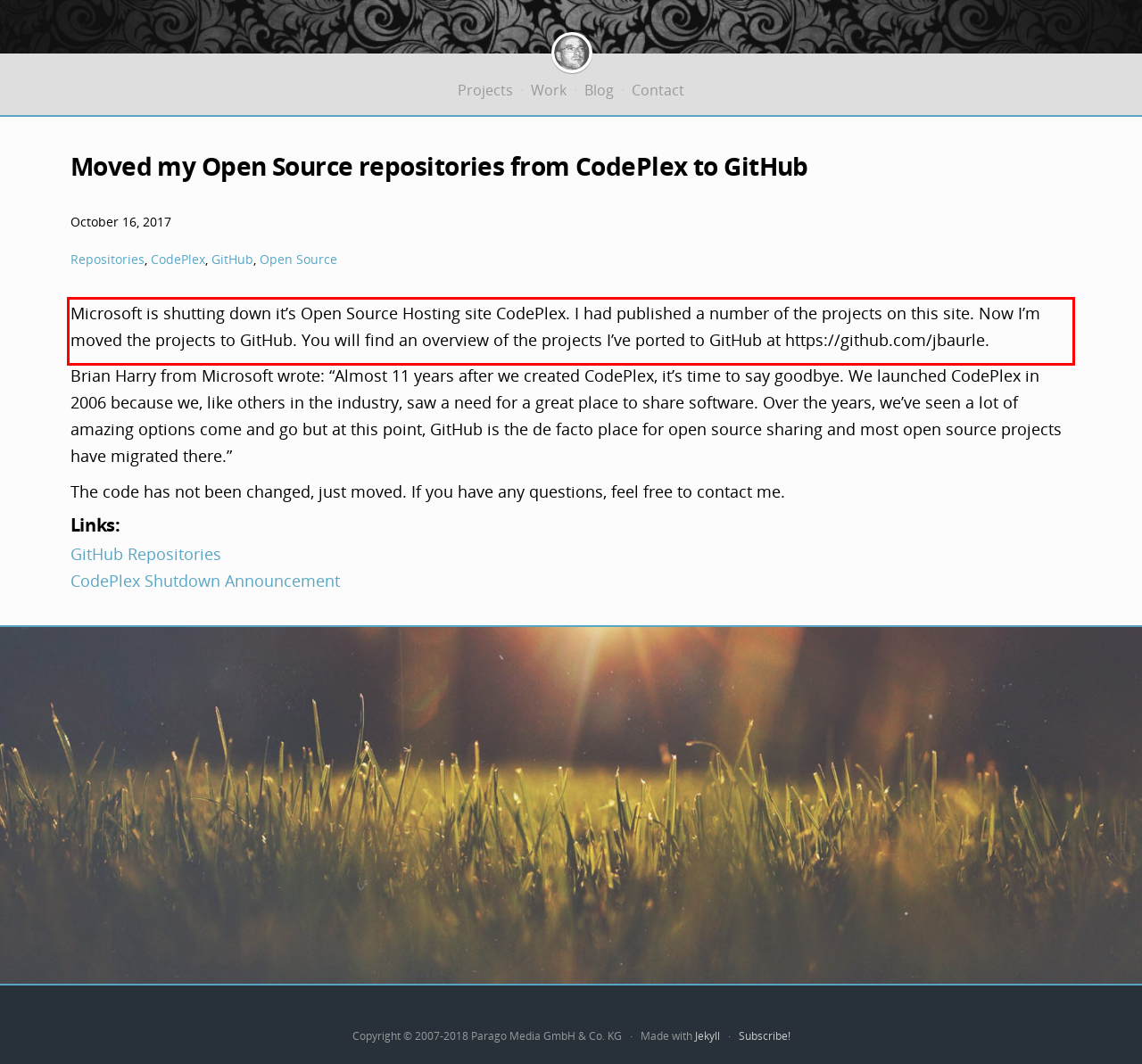Examine the webpage screenshot and use OCR to recognize and output the text within the red bounding box.

Microsoft is shutting down it’s Open Source Hosting site CodePlex. I had published a number of the projects on this site. Now I’m moved the projects to GitHub. You will find an overview of the projects I’ve ported to GitHub at https://github.com/jbaurle.